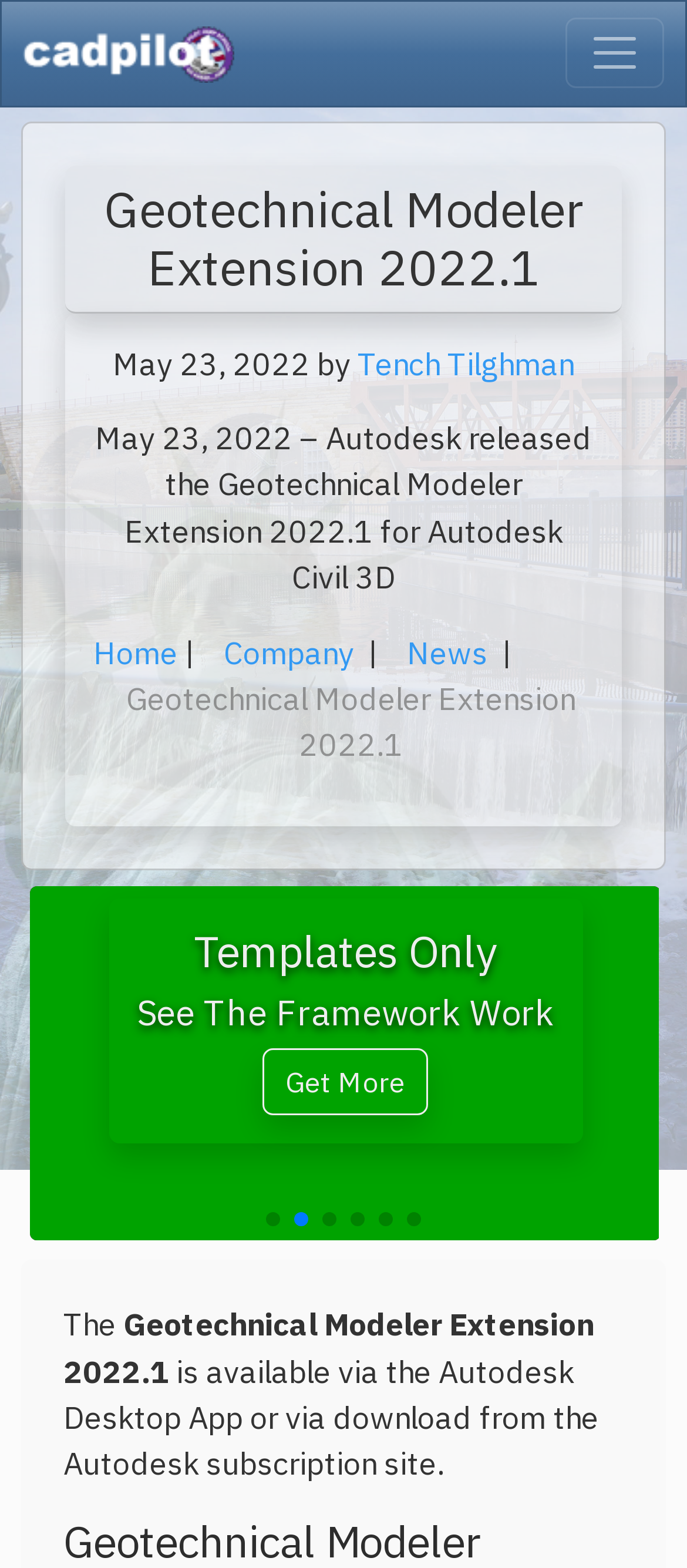Please identify the coordinates of the bounding box for the clickable region that will accomplish this instruction: "Read the news by Tench Tilghman".

[0.521, 0.219, 0.836, 0.245]